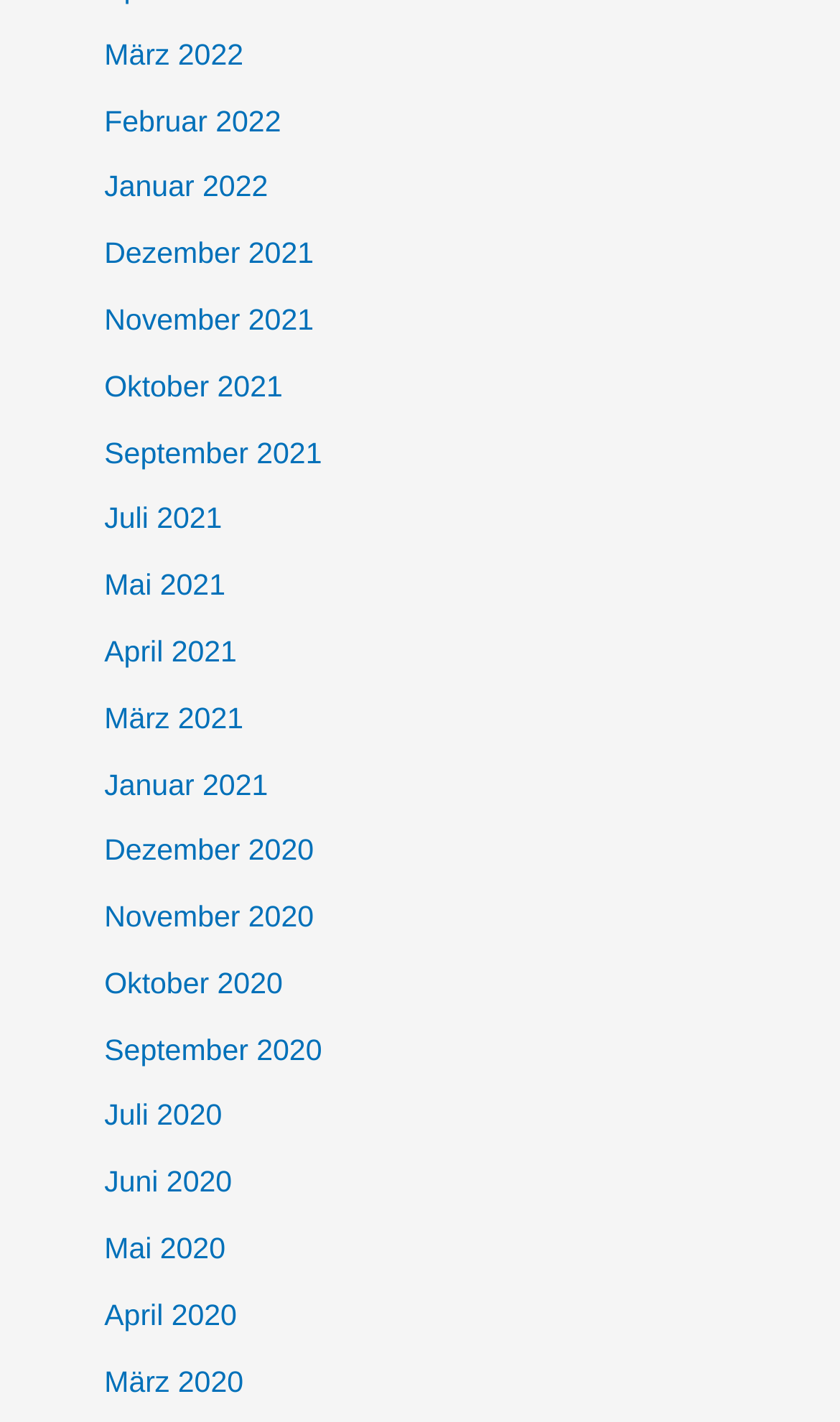How many months are listed on the webpage?
Please look at the screenshot and answer in one word or a short phrase.

24